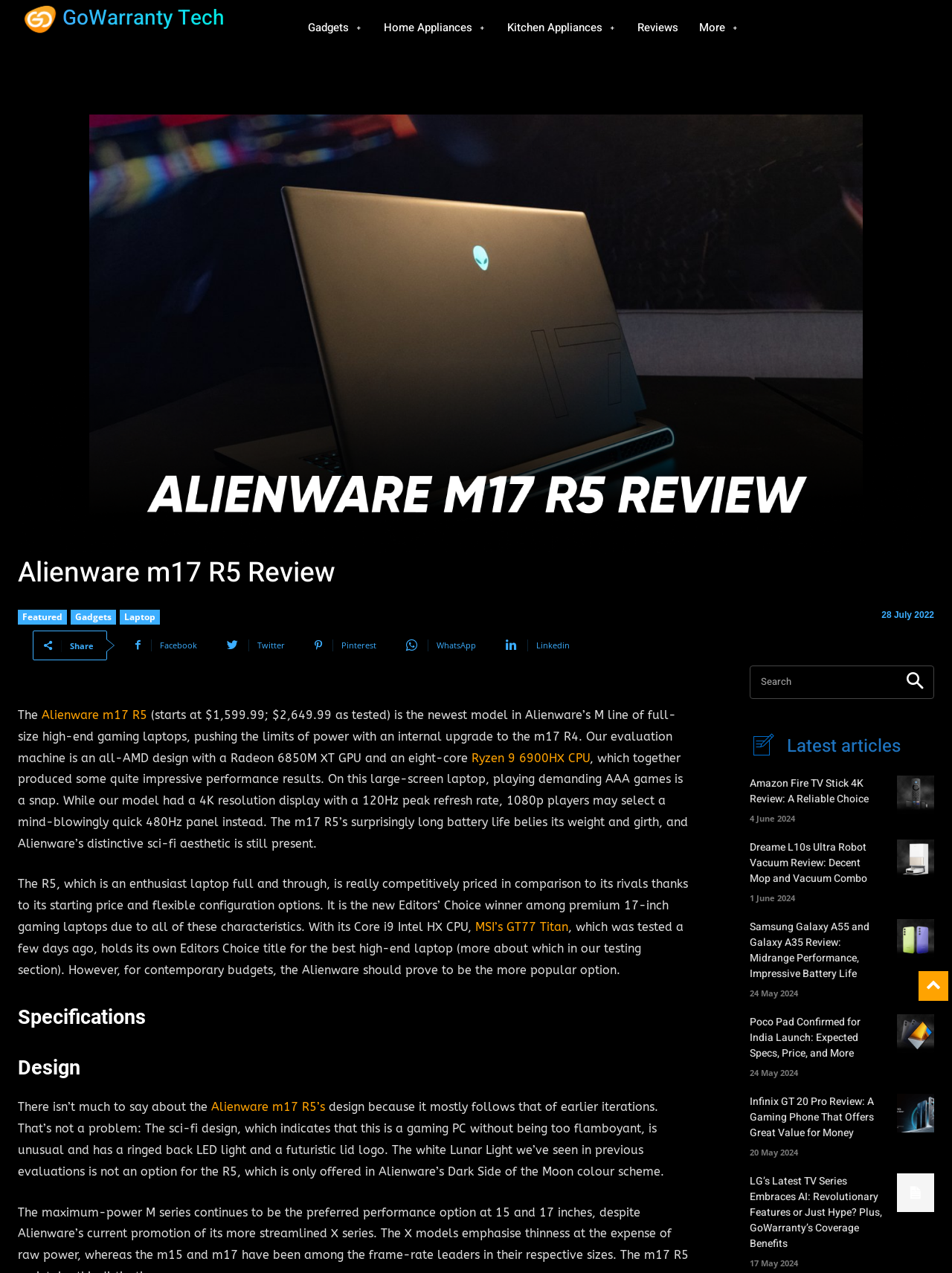Find the bounding box coordinates of the area that needs to be clicked in order to achieve the following instruction: "Click on the 'Reviews' link". The coordinates should be specified as four float numbers between 0 and 1, i.e., [left, top, right, bottom].

[0.669, 0.0, 0.712, 0.044]